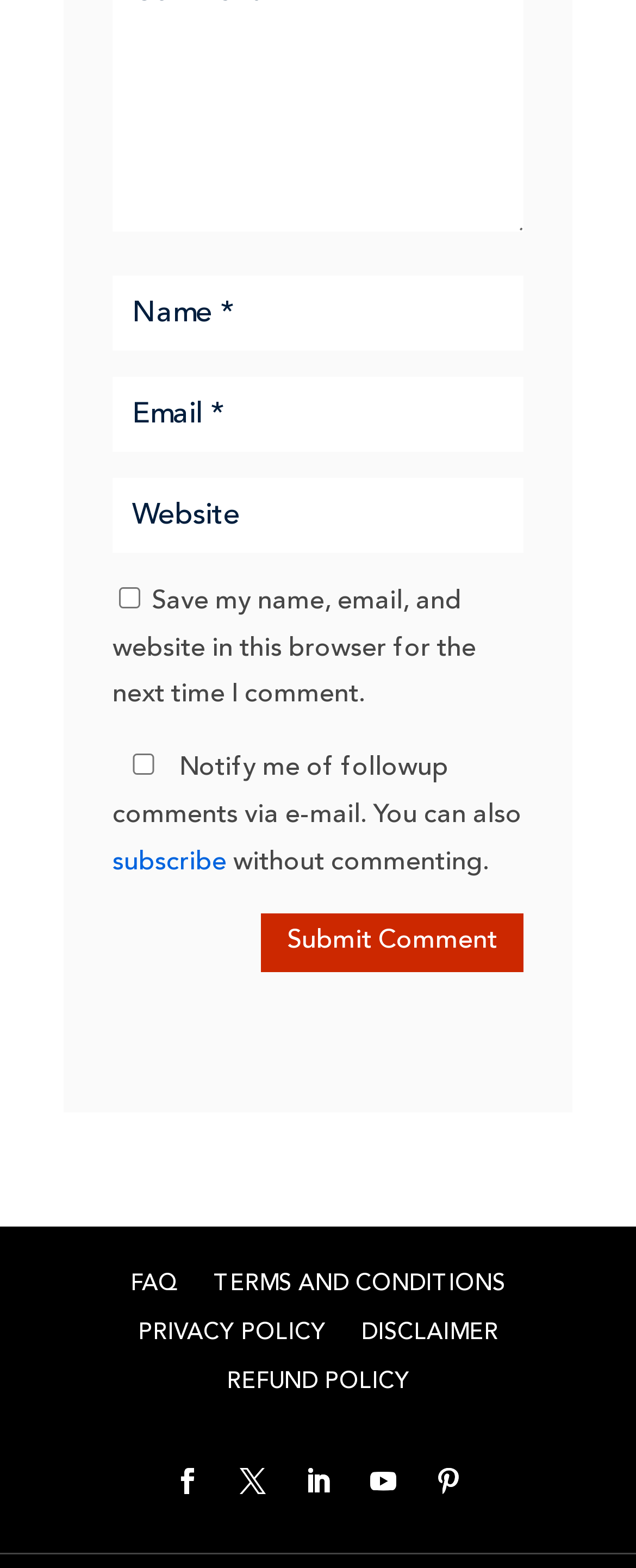Give a one-word or one-phrase response to the question:
How many textboxes are there?

3